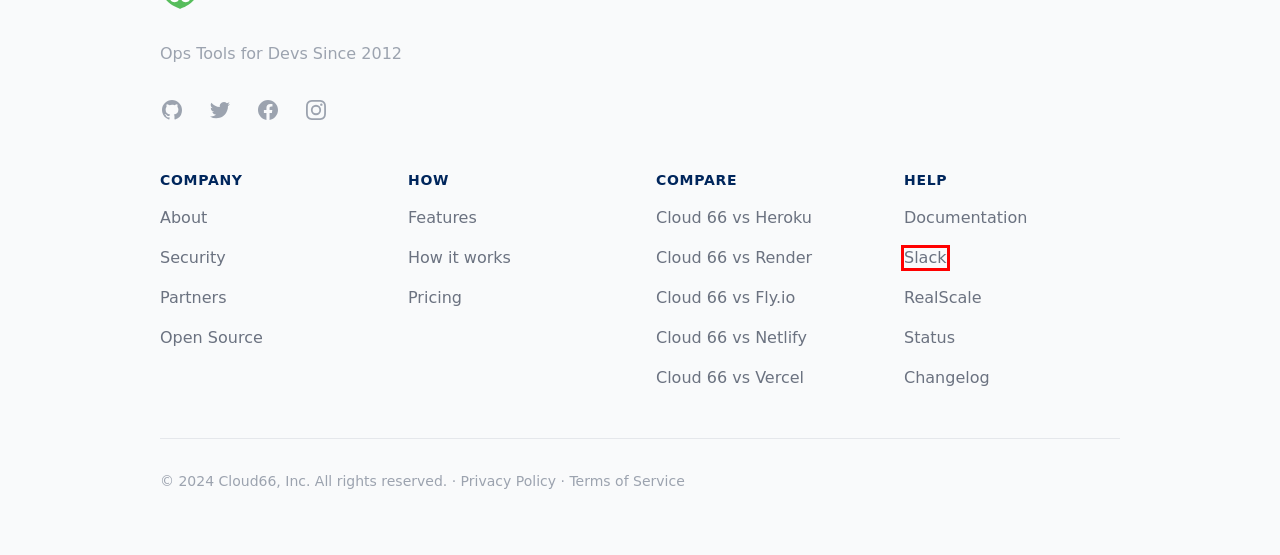You have a screenshot of a webpage with an element surrounded by a red bounding box. Choose the webpage description that best describes the new page after clicking the element inside the red bounding box. Here are the candidates:
A. Cloud 66 Status
B. Cloud66 vs Vercel
C. Cloud 66 Open Source
D. Cloud66 vs Netlify
E. Privacy Policy
F. Slack
G. Cloud66 vs Heroku
H. Cloud 66 changelog

F